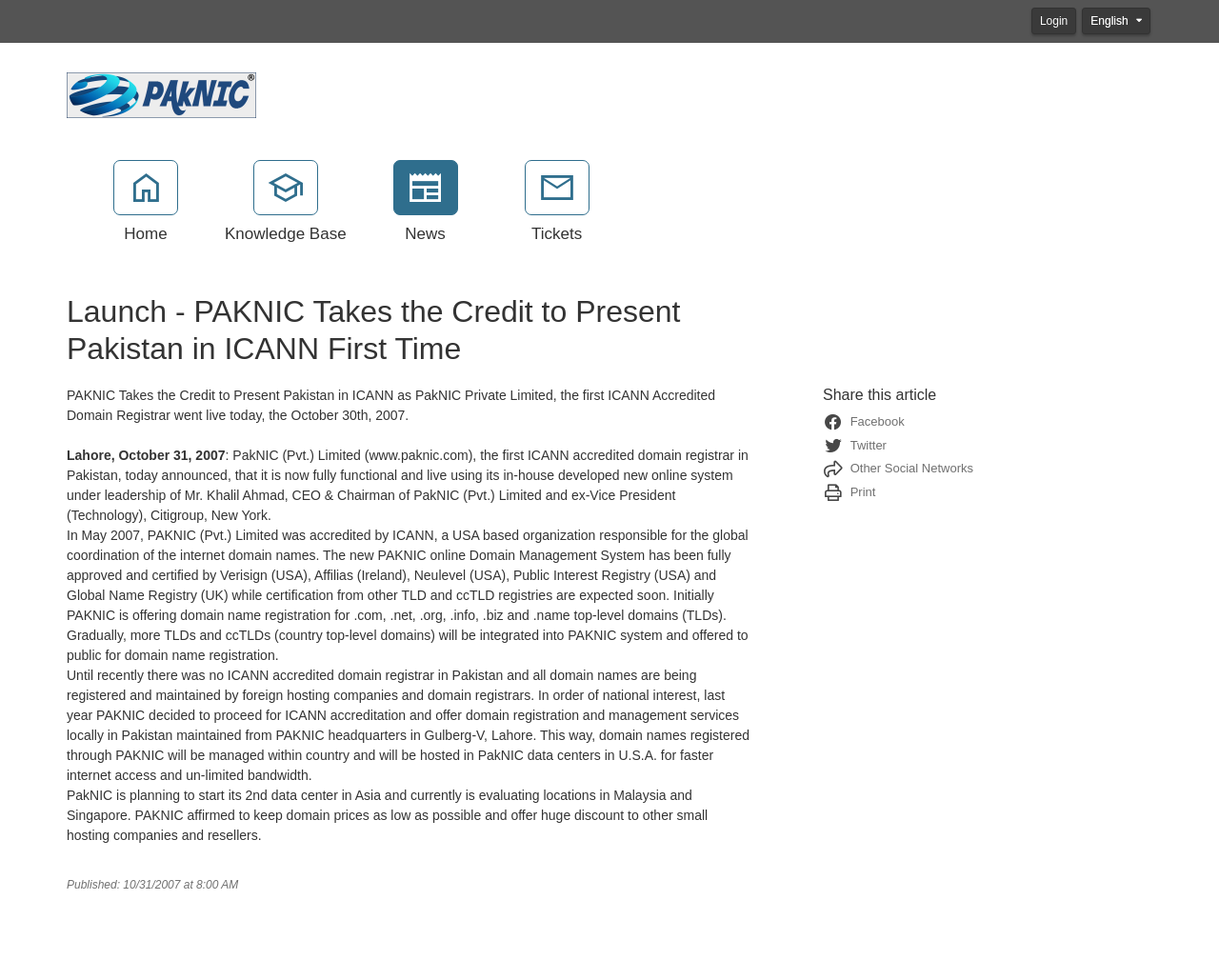Give the bounding box coordinates for this UI element: "Other Social Networks". The coordinates should be four float numbers between 0 and 1, arranged as [left, top, right, bottom].

[0.692, 0.471, 0.798, 0.485]